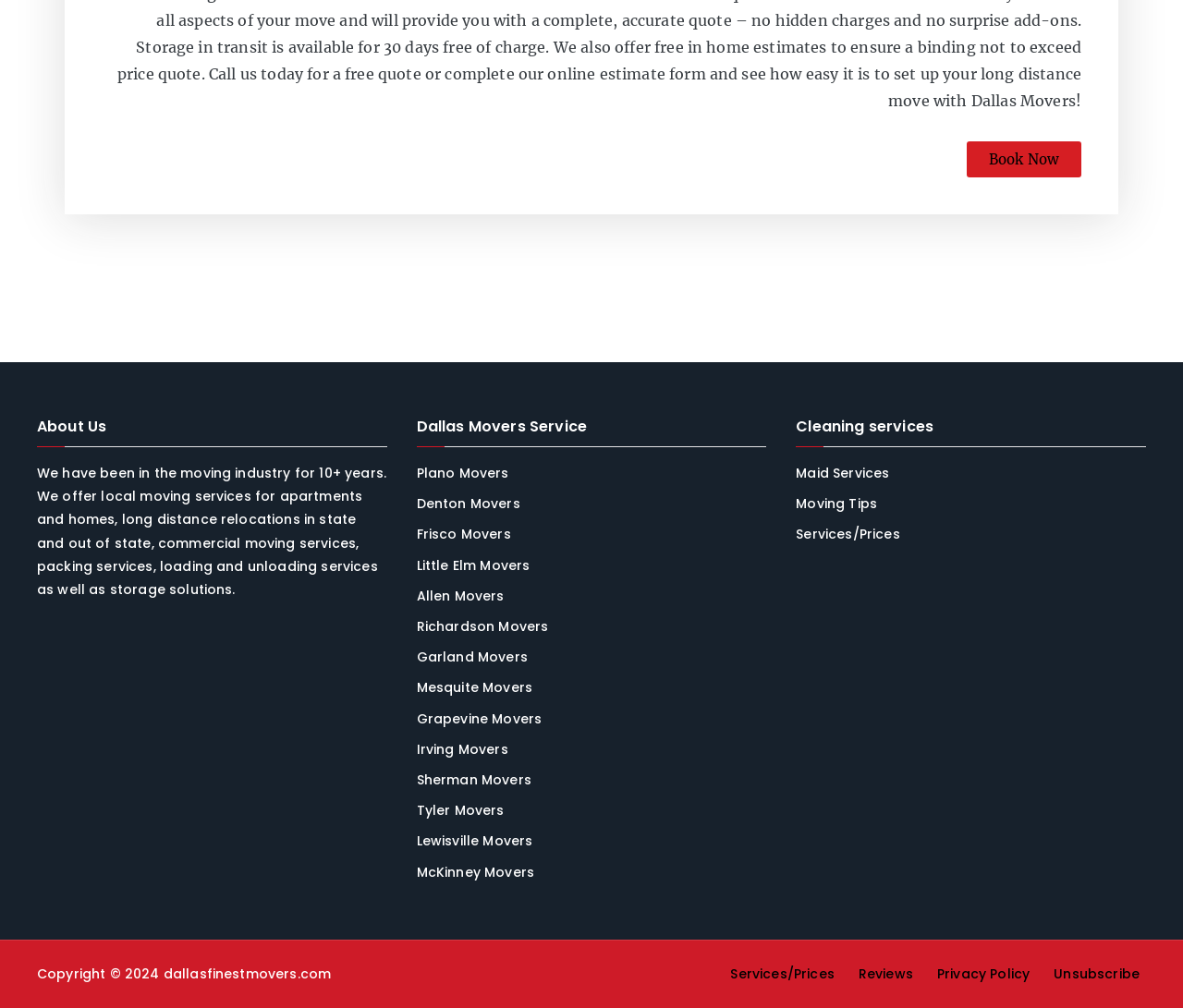Indicate the bounding box coordinates of the element that must be clicked to execute the instruction: "Learn about Plano Movers". The coordinates should be given as four float numbers between 0 and 1, i.e., [left, top, right, bottom].

[0.352, 0.458, 0.5, 0.481]